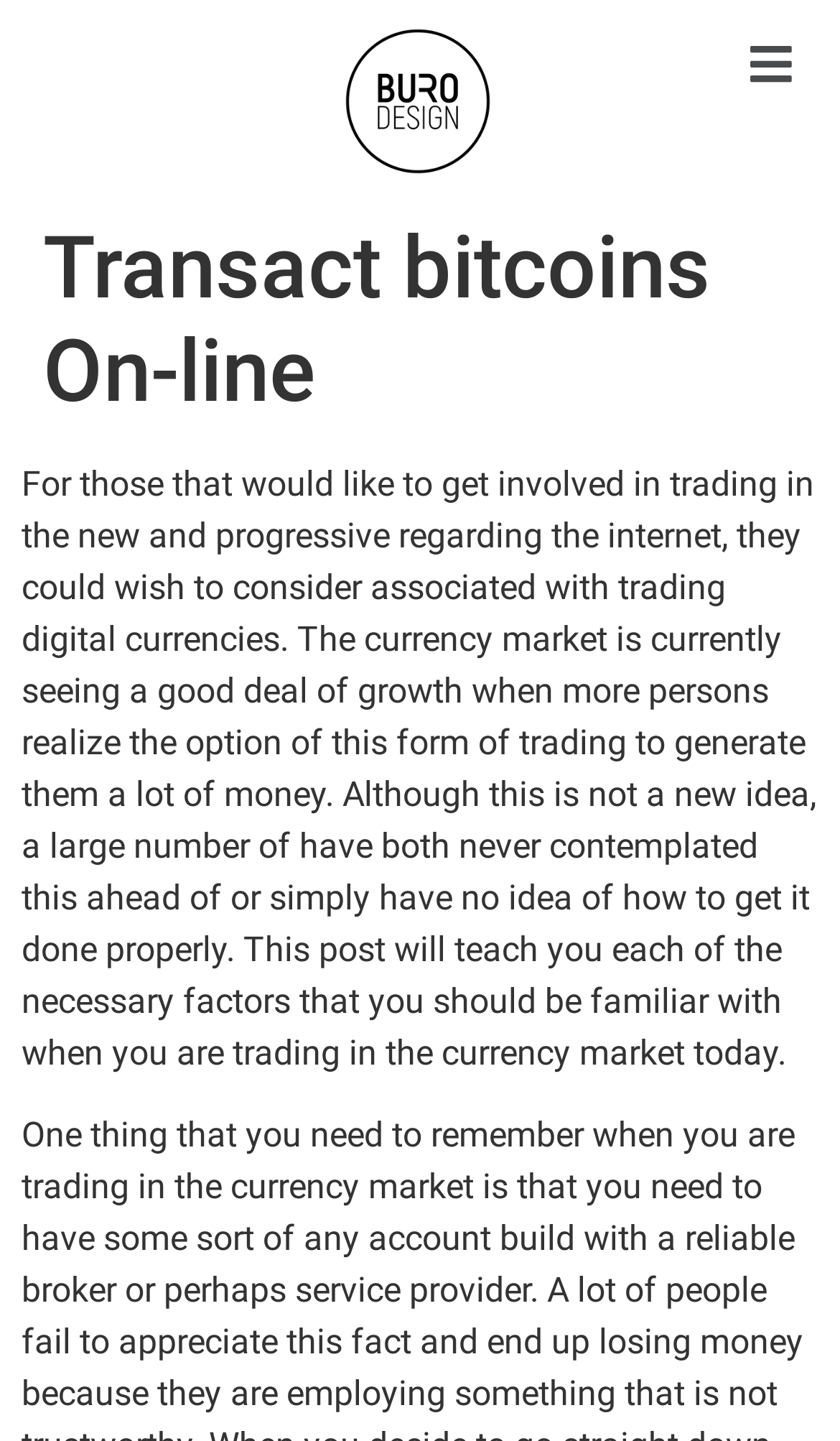Can you find and provide the title of the webpage?

Transact bitcoins On-line